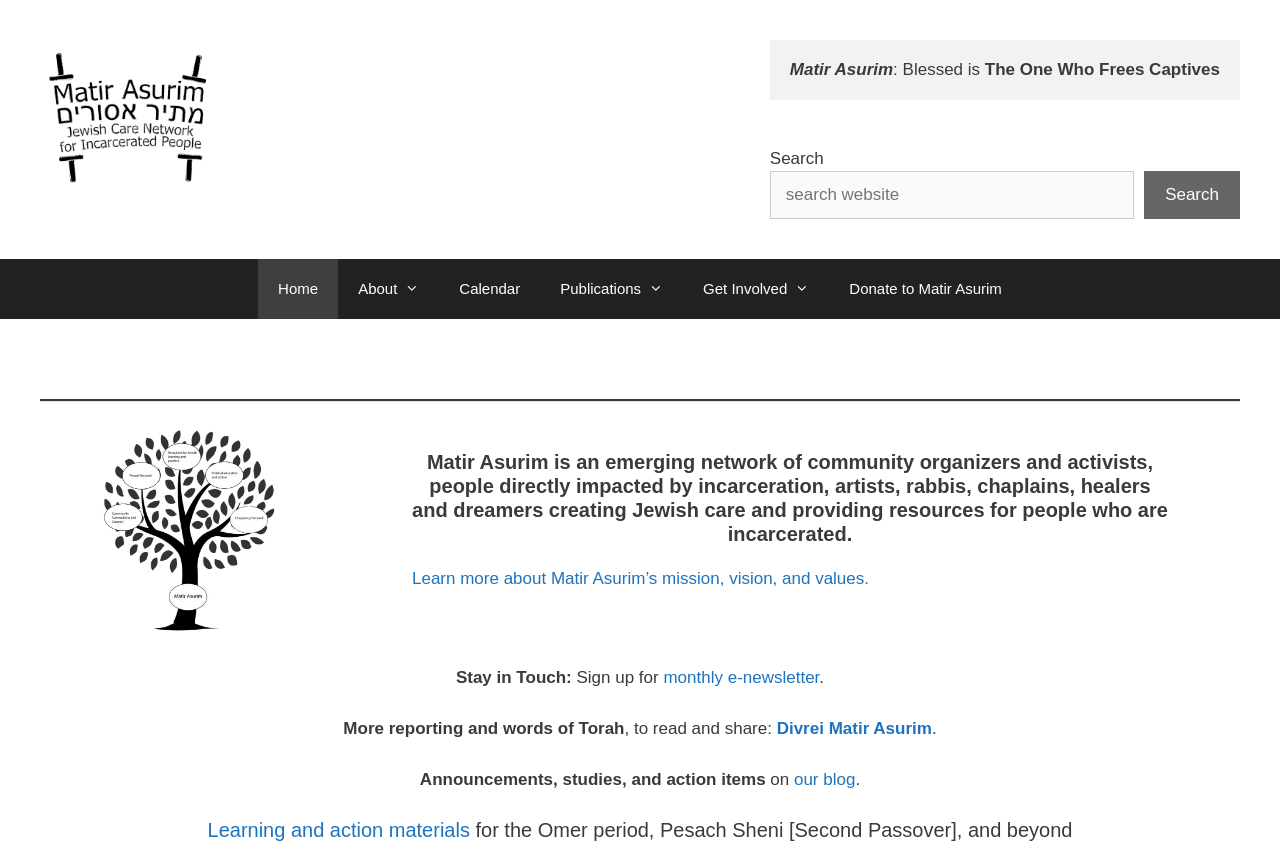What is the name of the newsletter?
Please respond to the question with a detailed and well-explained answer.

The name of the newsletter can be found in the section where it says 'Stay in Touch:' and 'Sign up for', followed by a link to the 'monthly e-newsletter'.